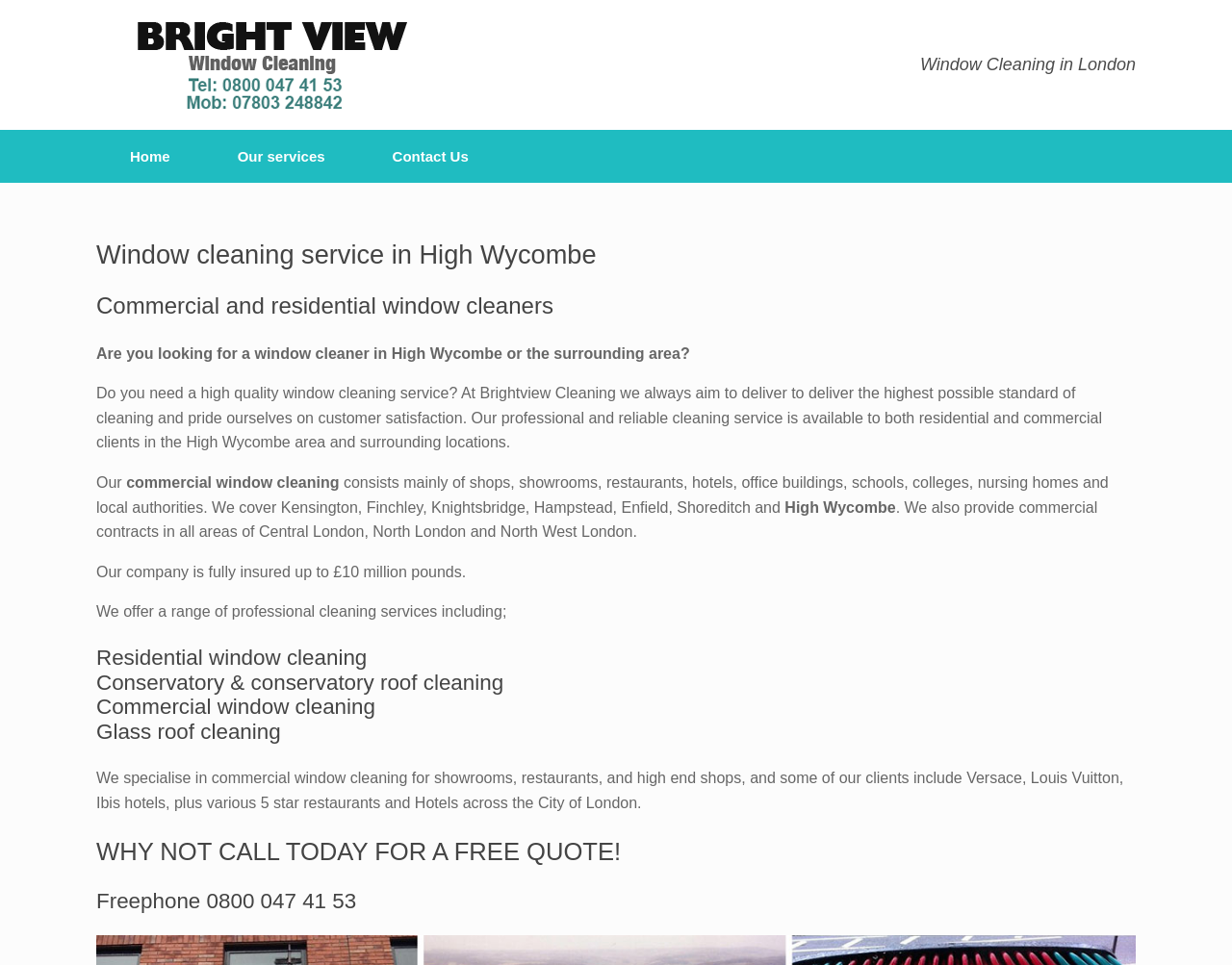What is the freephone number to call for a free quote?
Use the image to give a comprehensive and detailed response to the question.

I found the answer by reading the heading 'Freephone 0800 047 41 53' which provides the freephone number to call for a free quote.